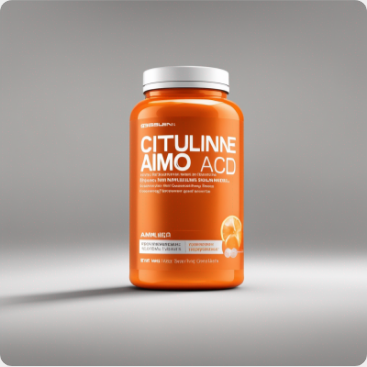What is the purpose of the supplement?
Using the image as a reference, give an elaborate response to the question.

The label on the bottle highlights that the supplement is designed to enhance workout performance, boost energy levels, and support overall health, making it appealing for fitness enthusiasts.